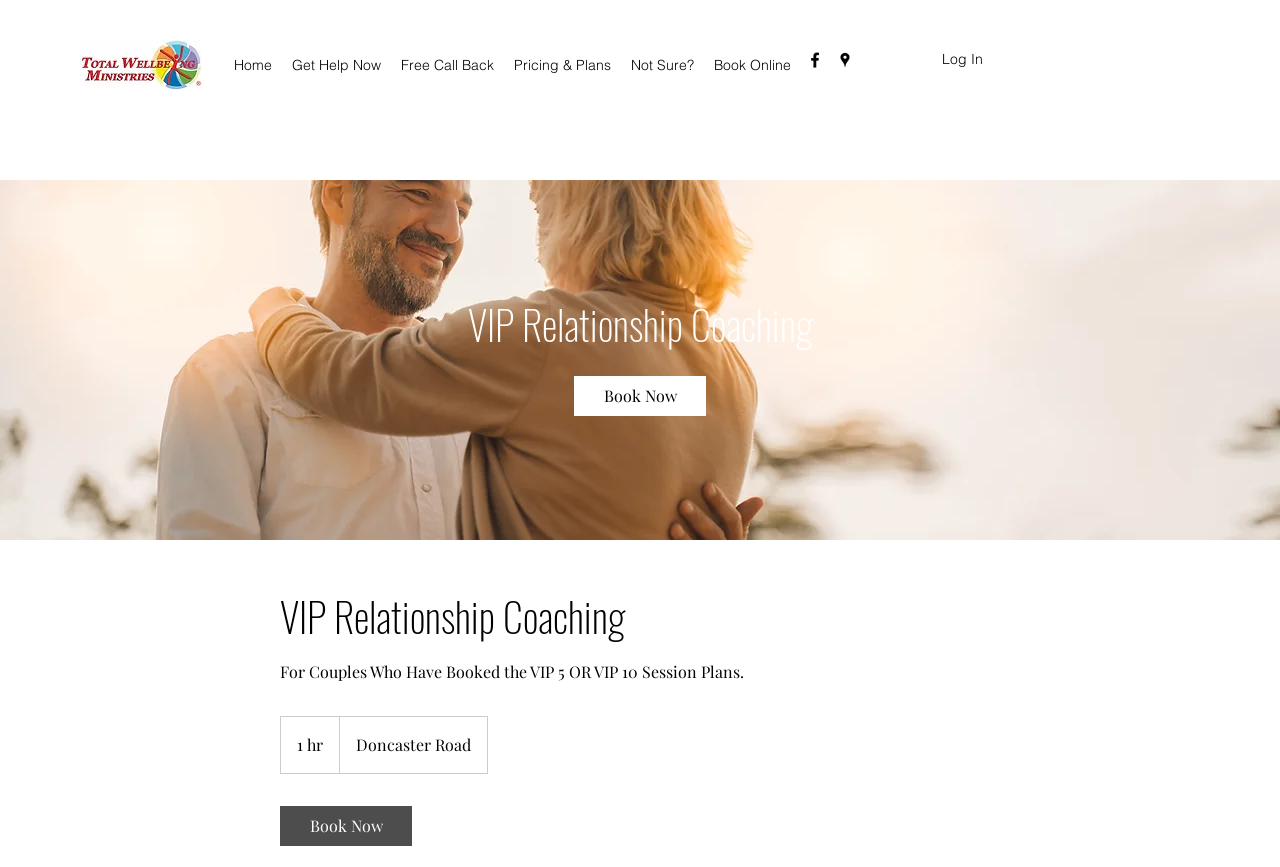Could you indicate the bounding box coordinates of the region to click in order to complete this instruction: "Read recent posts".

None